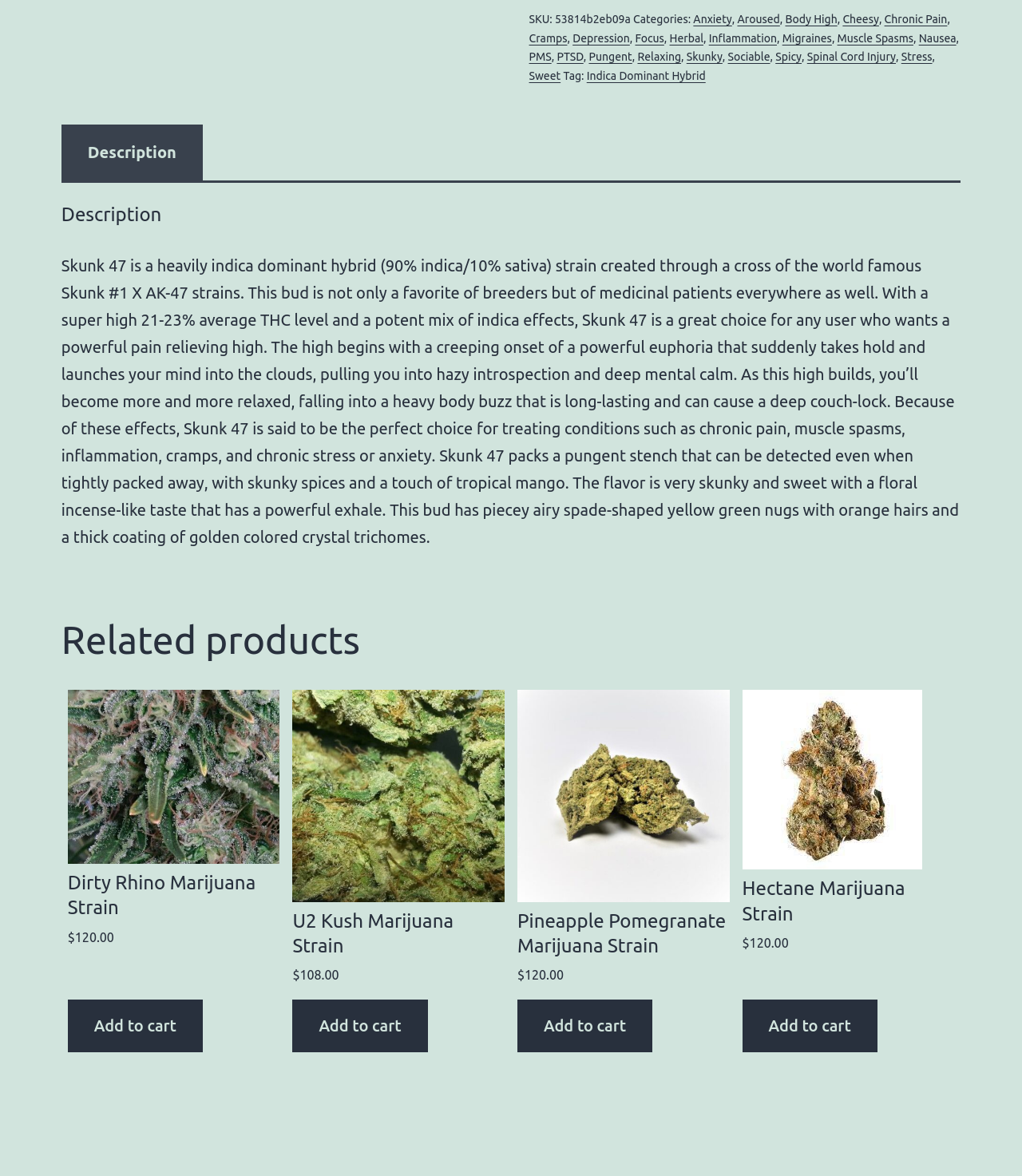Please provide the bounding box coordinates for the element that needs to be clicked to perform the following instruction: "Click the 'Anxiety' link". The coordinates should be given as four float numbers between 0 and 1, i.e., [left, top, right, bottom].

[0.678, 0.011, 0.716, 0.022]